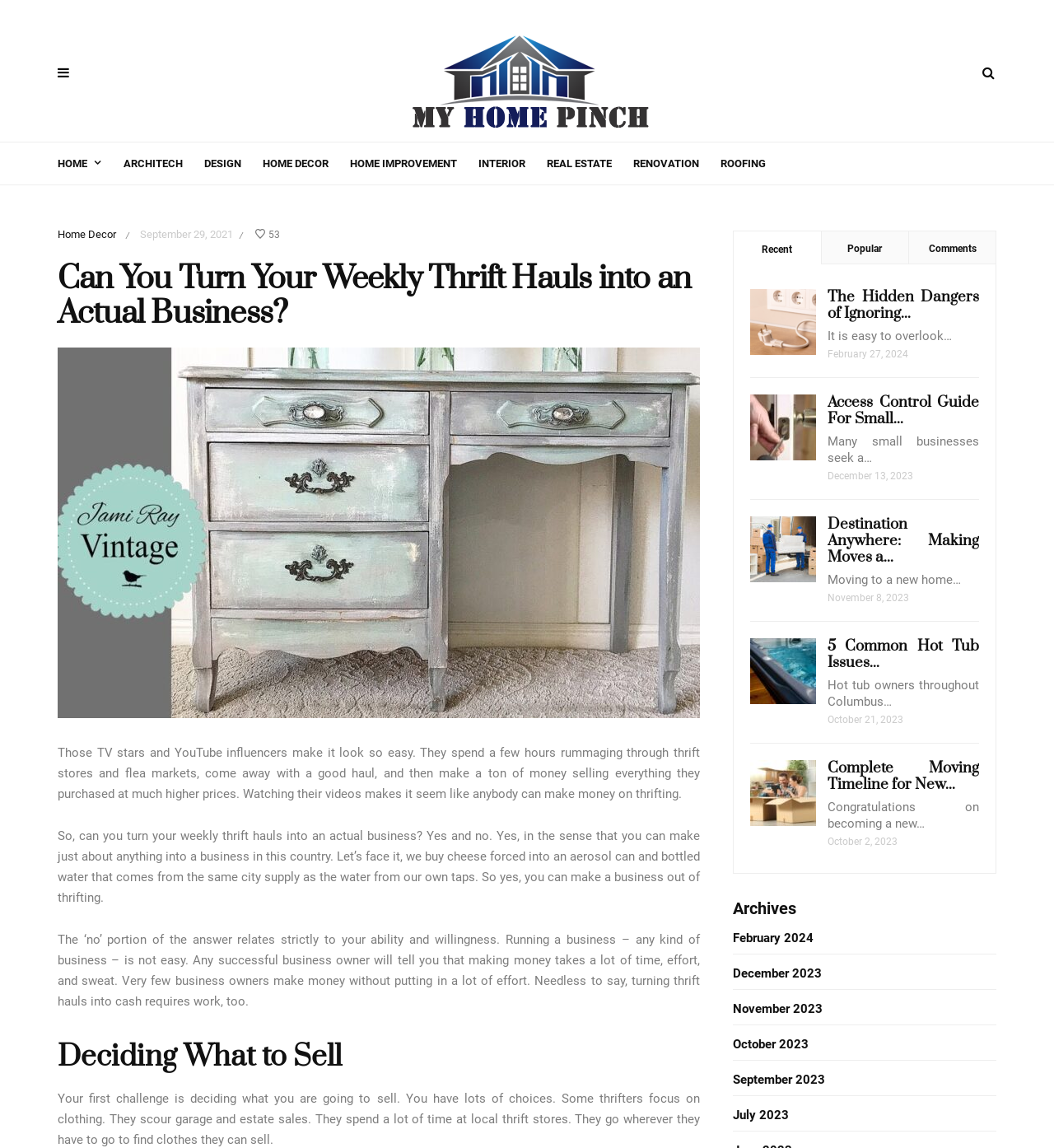Find the bounding box coordinates for the area you need to click to carry out the instruction: "Click on the 'HOME' link". The coordinates should be four float numbers between 0 and 1, indicated as [left, top, right, bottom].

[0.055, 0.131, 0.106, 0.151]